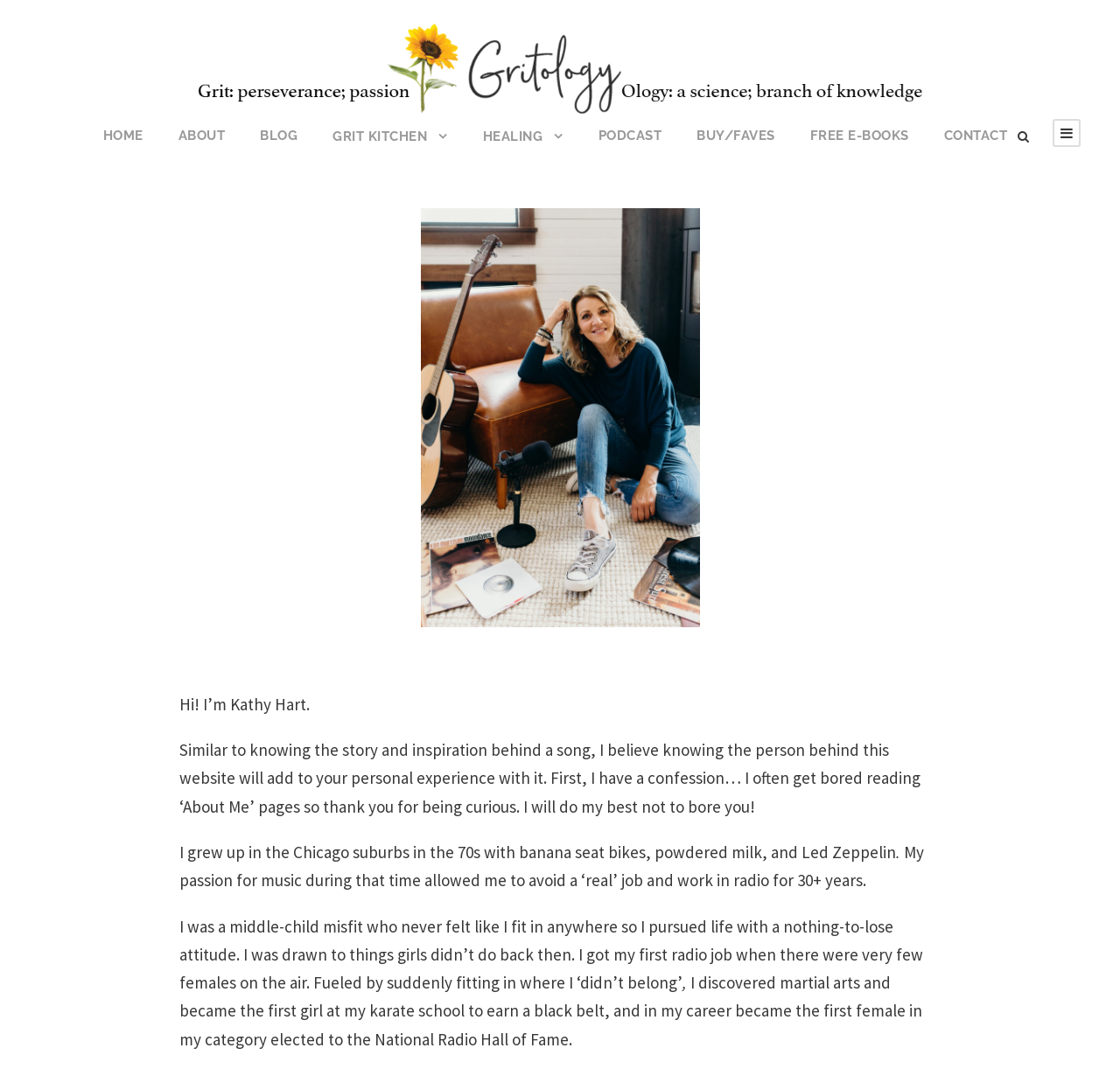Provide the bounding box coordinates for the UI element that is described by this text: "Sport for All of Us". The coordinates should be in the form of four float numbers between 0 and 1: [left, top, right, bottom].

None